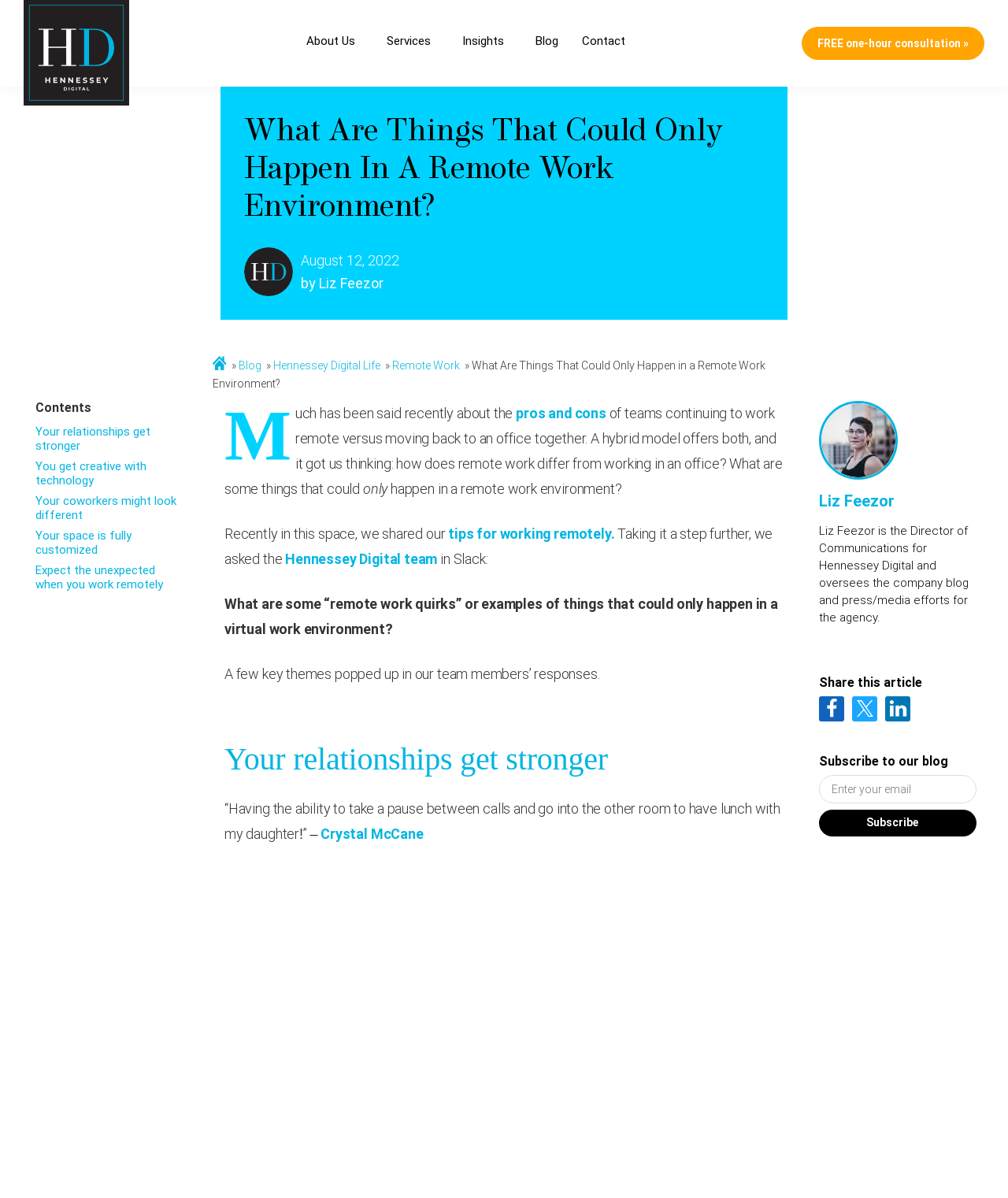Please indicate the bounding box coordinates for the clickable area to complete the following task: "Share on Facebook". The coordinates should be specified as four float numbers between 0 and 1, i.e., [left, top, right, bottom].

[0.812, 0.581, 0.838, 0.602]